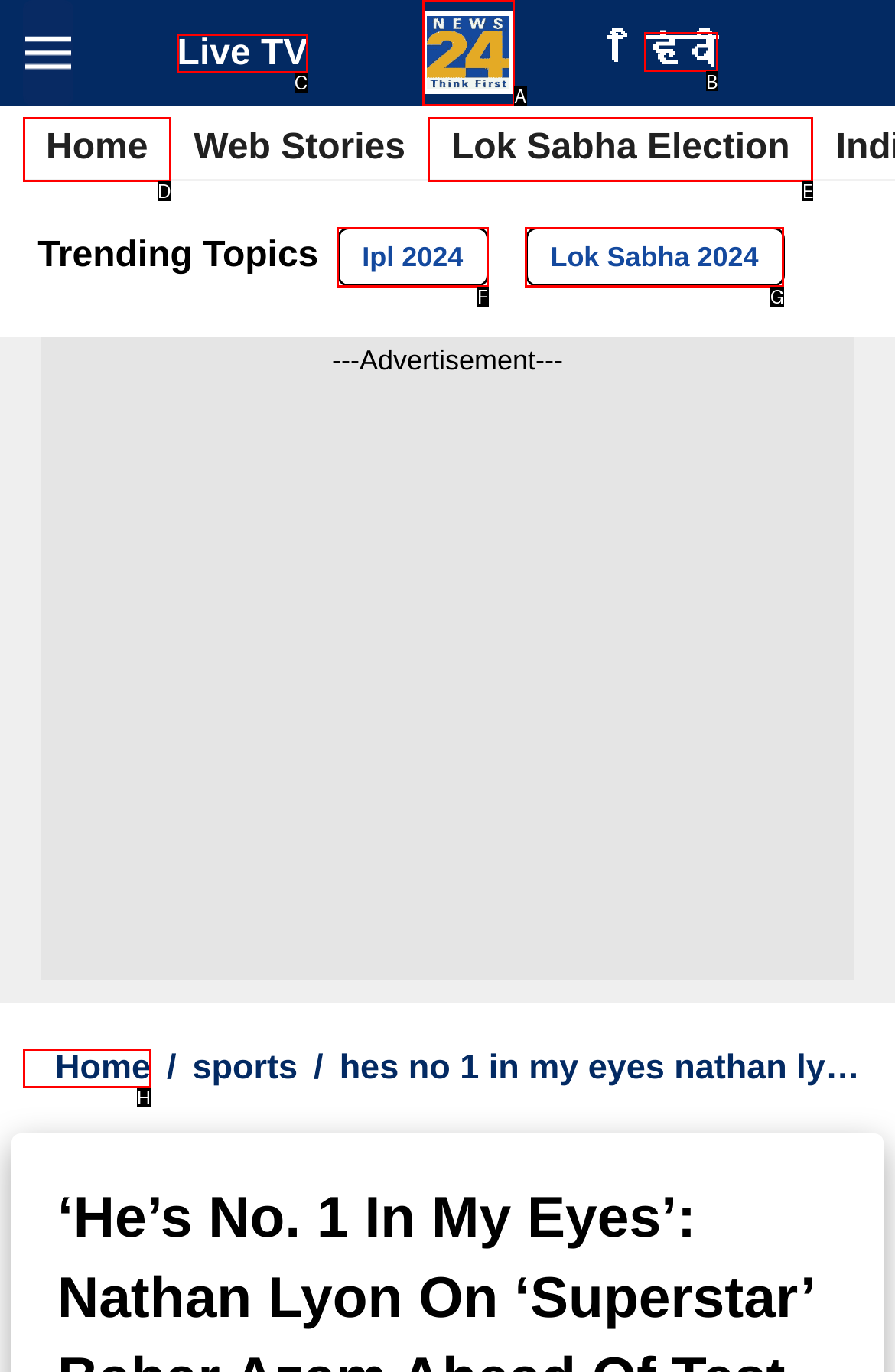Determine the HTML element to be clicked to complete the task: check the 'SMAS Worksafe' certification. Answer by giving the letter of the selected option.

None